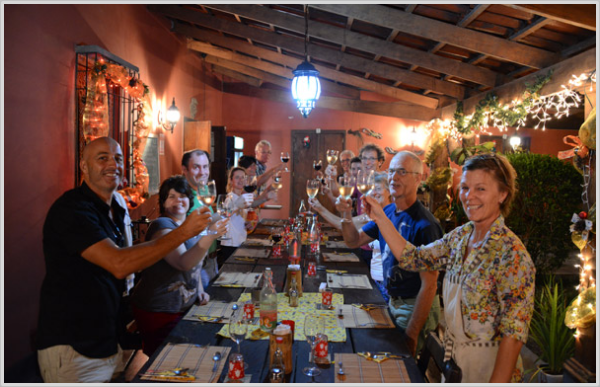What color accents are on the table?
Using the information from the image, provide a comprehensive answer to the question.

The caption highlights the cheerful red accents on the table, which evoke a sense of joy and community, contributing to the convivial atmosphere of the dining scene.